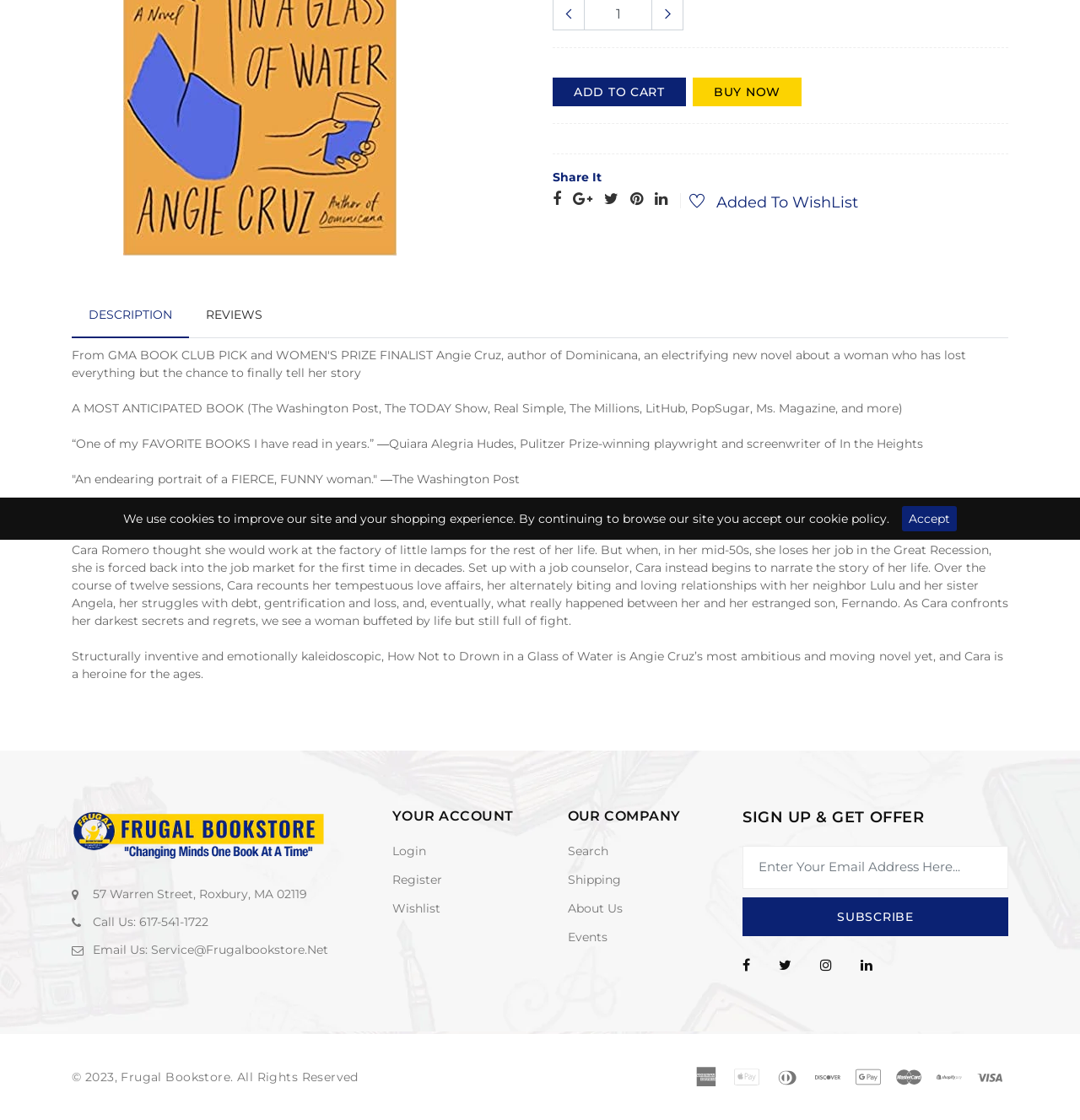Determine the bounding box coordinates of the UI element described below. Use the format (top-left x, top-left y, bottom-right x, bottom-right y) with floating point numbers between 0 and 1: aria-label="Subject *" name="subject-*" placeholder="Subject *"

None